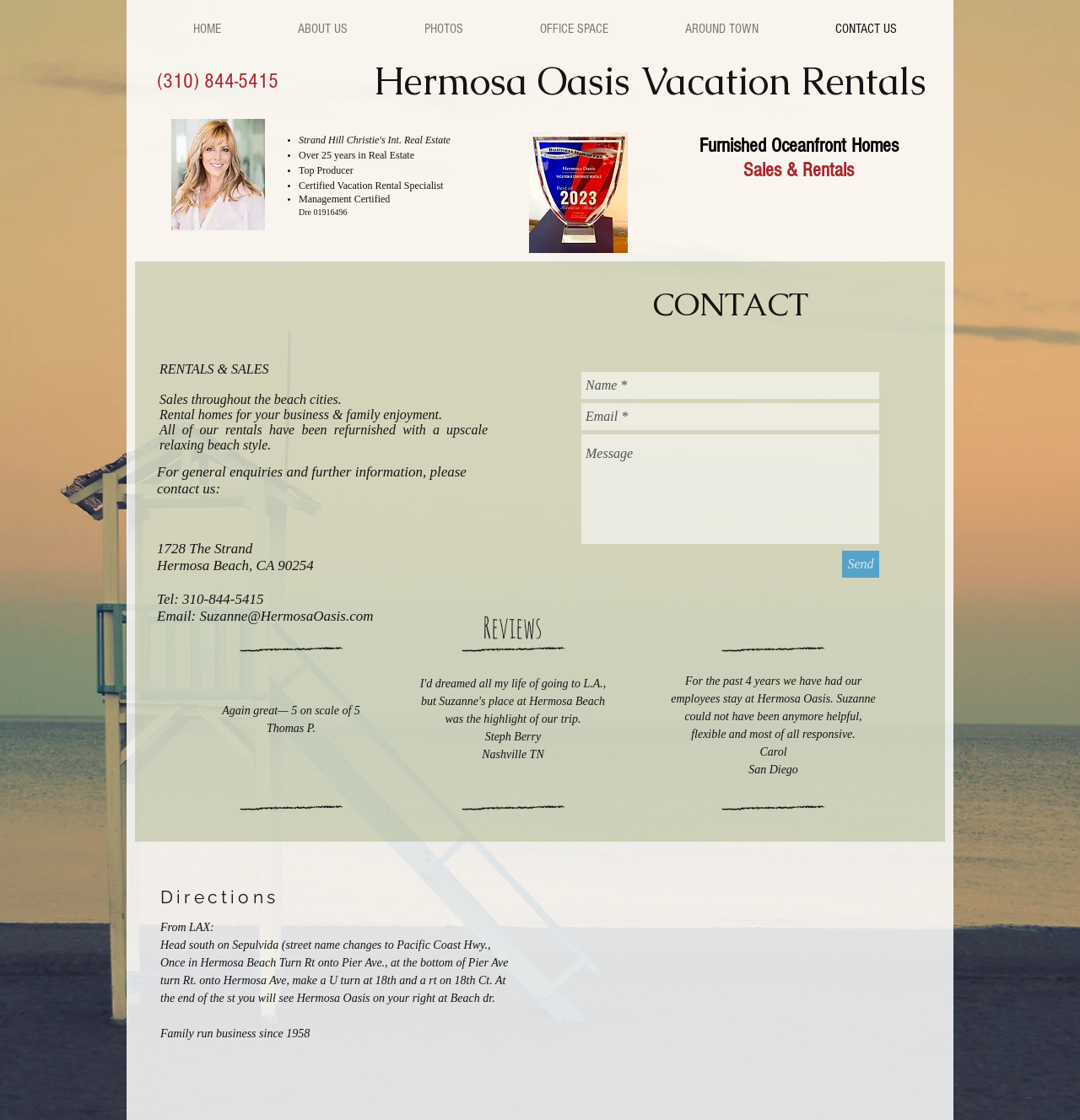Pinpoint the bounding box coordinates of the clickable element needed to complete the instruction: "Email Suzanne". The coordinates should be provided as four float numbers between 0 and 1: [left, top, right, bottom].

[0.185, 0.543, 0.346, 0.557]